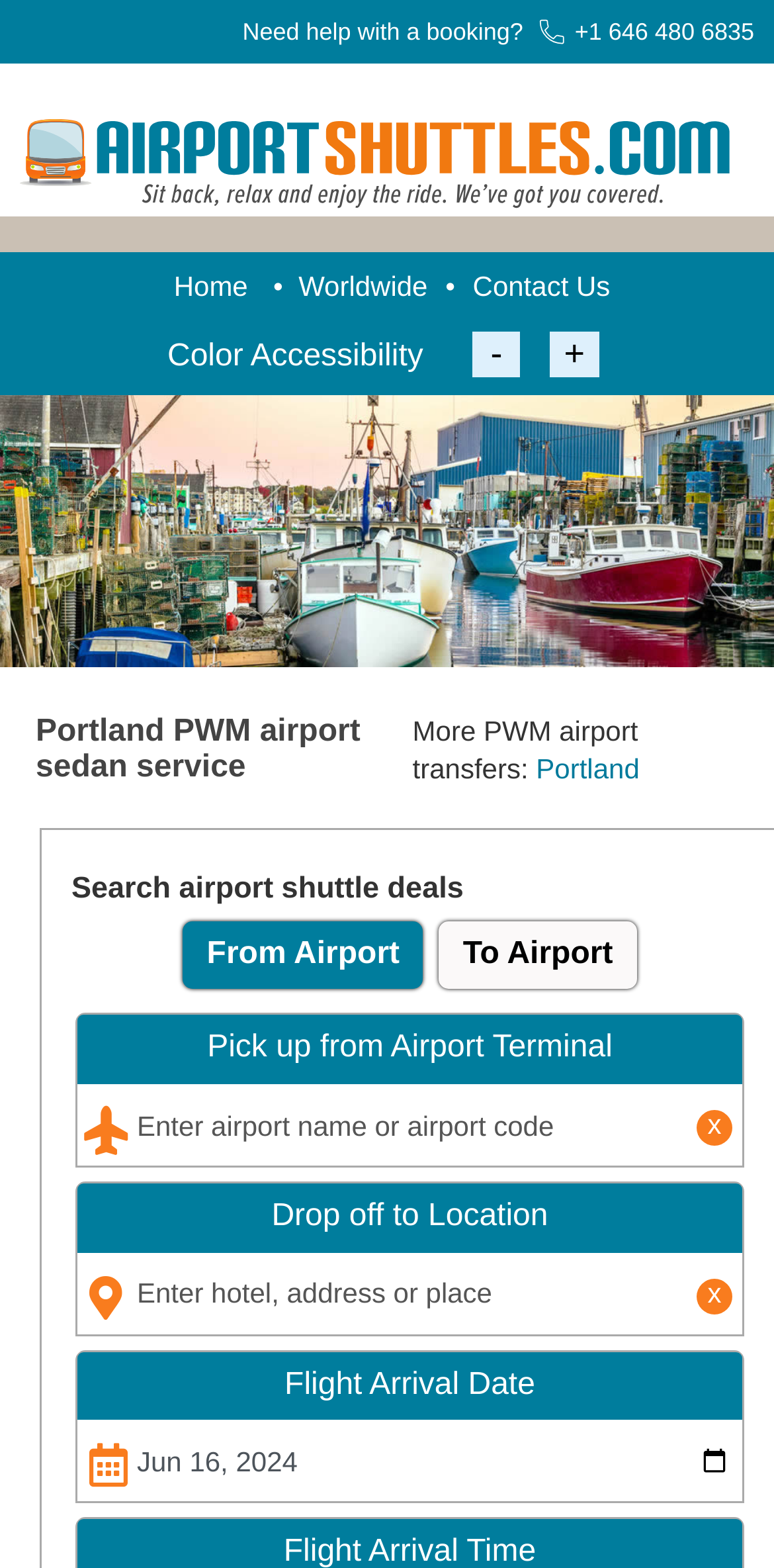Please determine the bounding box of the UI element that matches this description: Home. The coordinates should be given as (top-left x, top-left y, bottom-right x, bottom-right y), with all values between 0 and 1.

[0.225, 0.172, 0.32, 0.193]